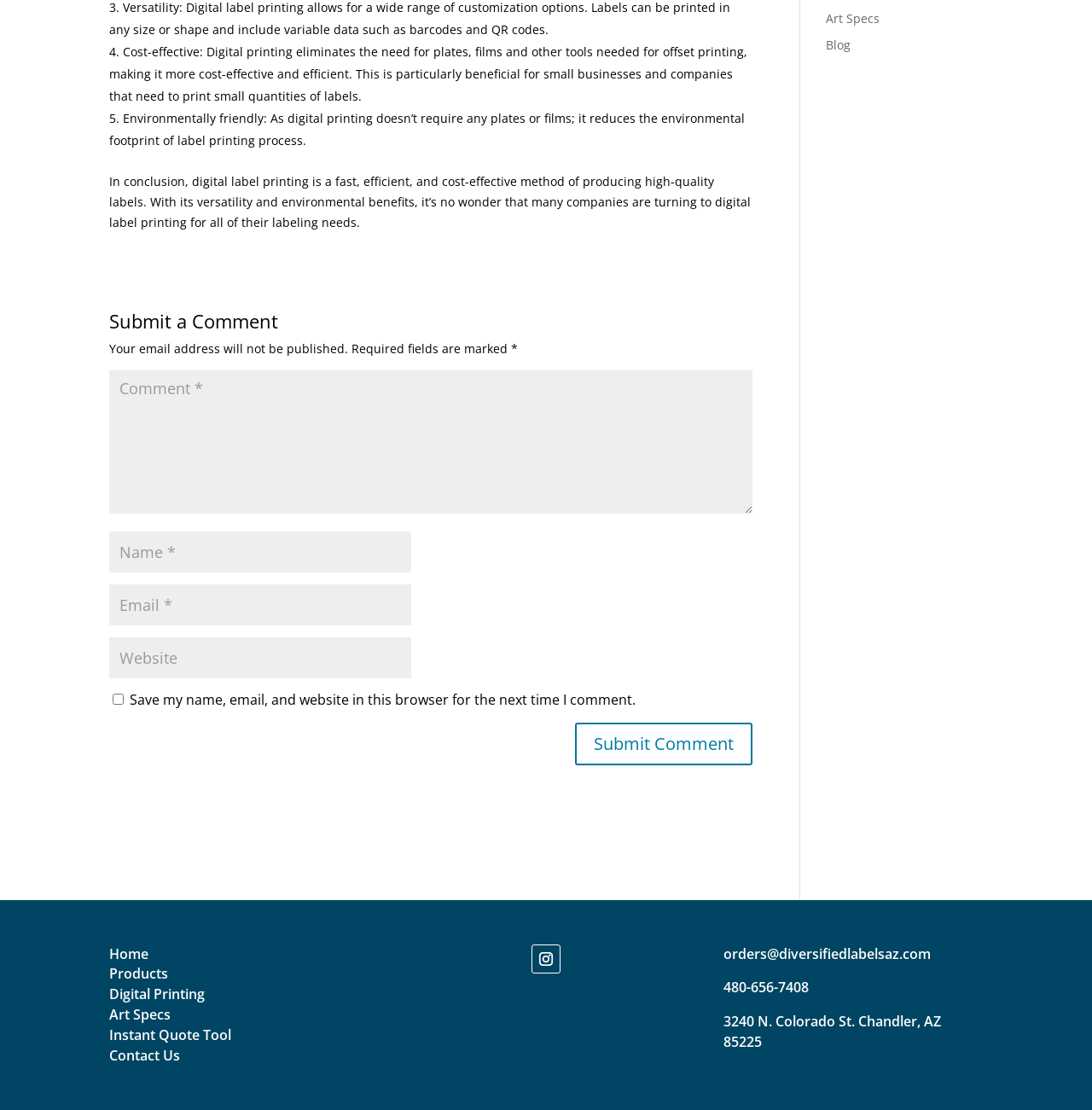Determine the bounding box coordinates for the UI element with the following description: "Art Specs". The coordinates should be four float numbers between 0 and 1, represented as [left, top, right, bottom].

[0.1, 0.906, 0.156, 0.922]